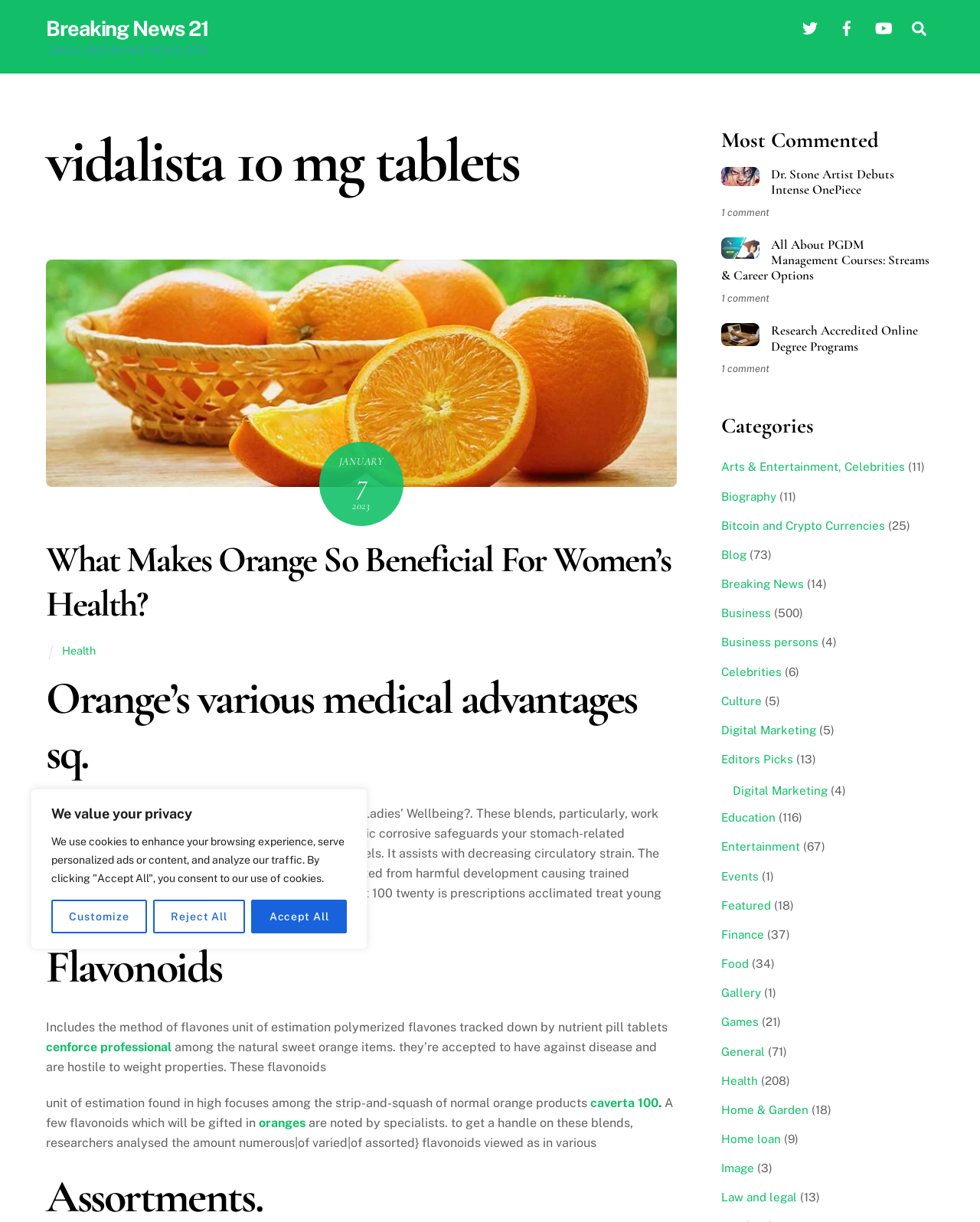Specify the bounding box coordinates of the area that needs to be clicked to achieve the following instruction: "Check out the Twitter page".

[0.811, 0.016, 0.842, 0.028]